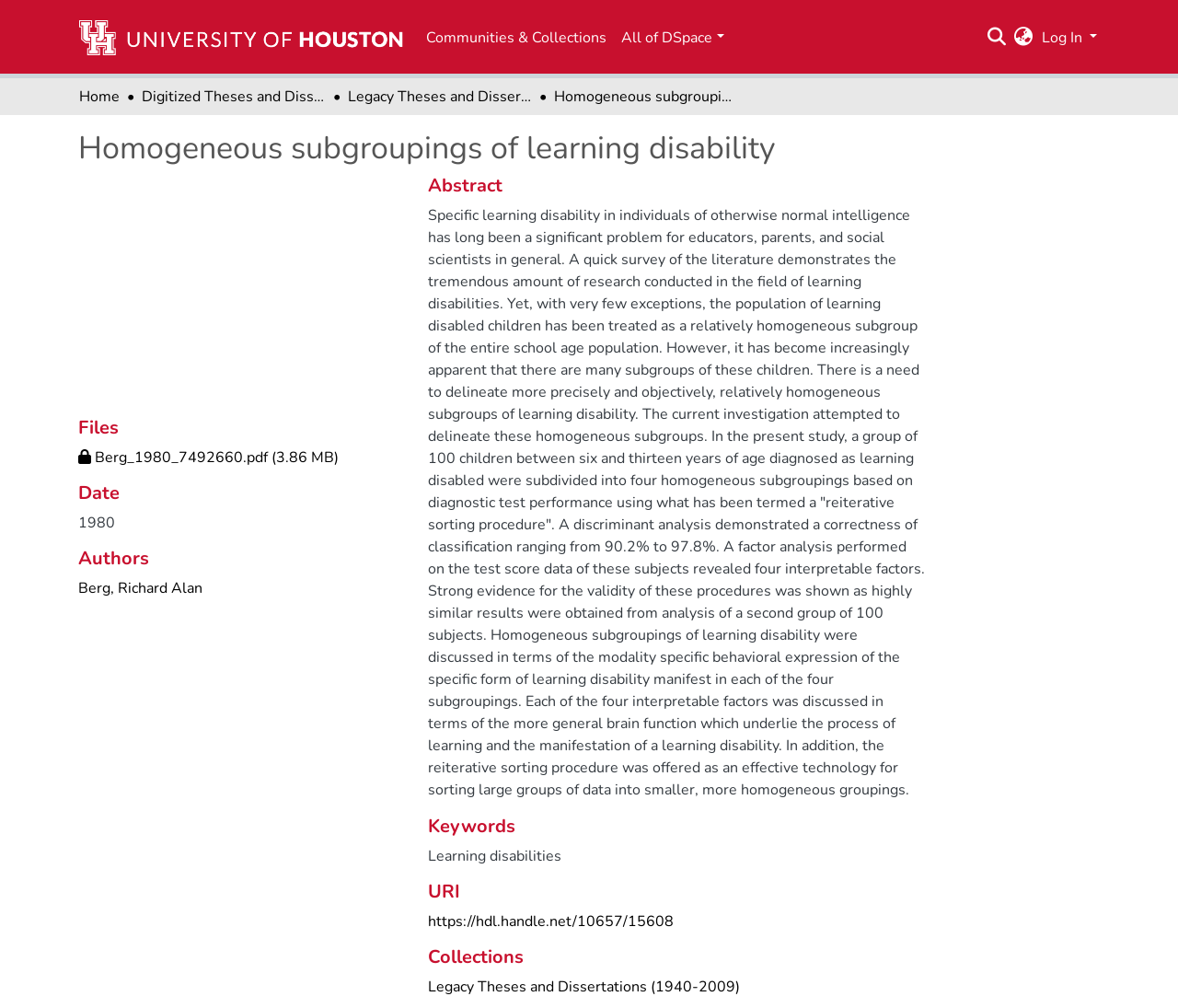Please find the top heading of the webpage and generate its text.

Homogeneous subgroupings of learning disability